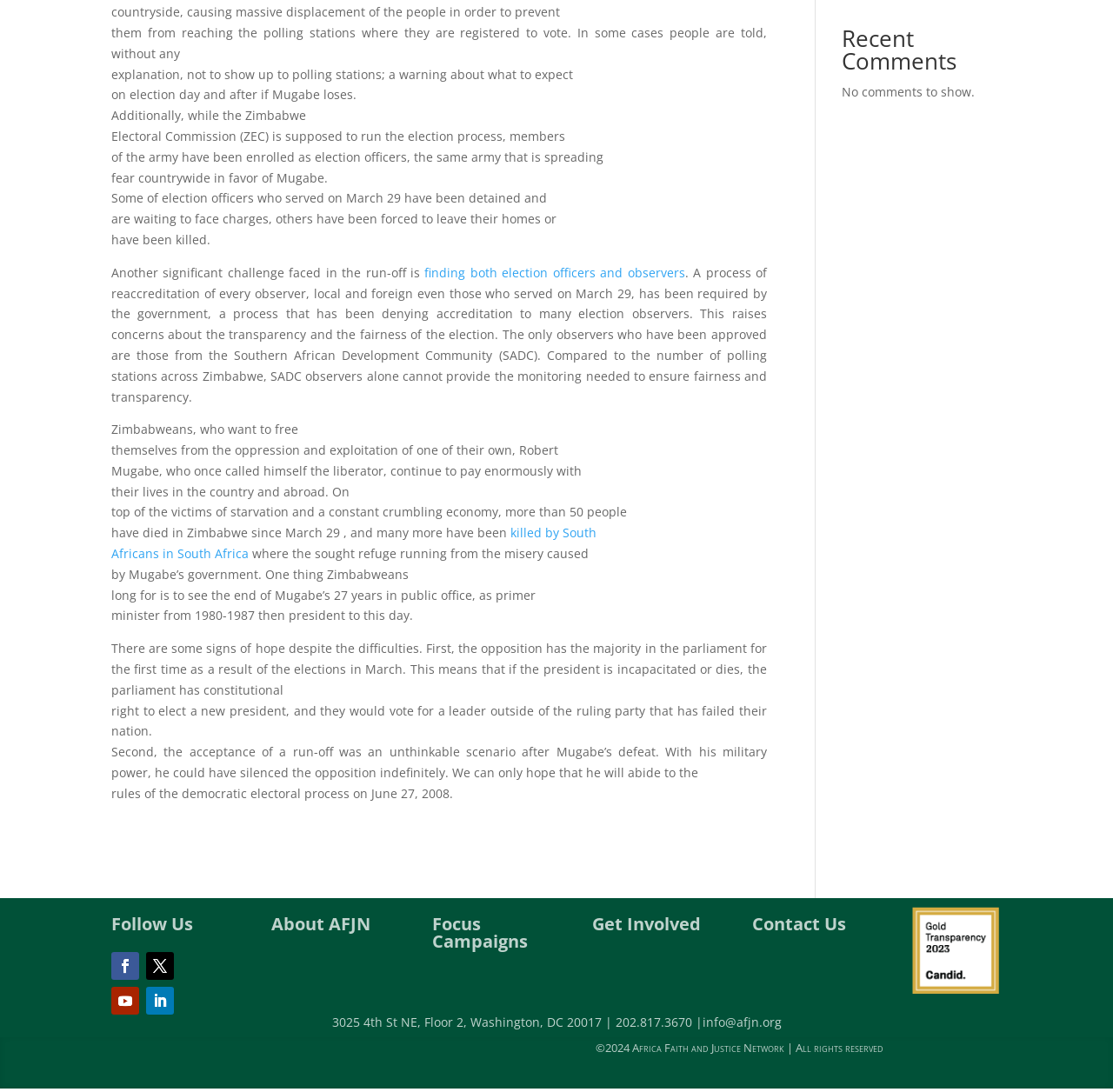Provide the bounding box coordinates of the HTML element described as: "Follow". The bounding box coordinates should be four float numbers between 0 and 1, i.e., [left, top, right, bottom].

[0.1, 0.872, 0.125, 0.898]